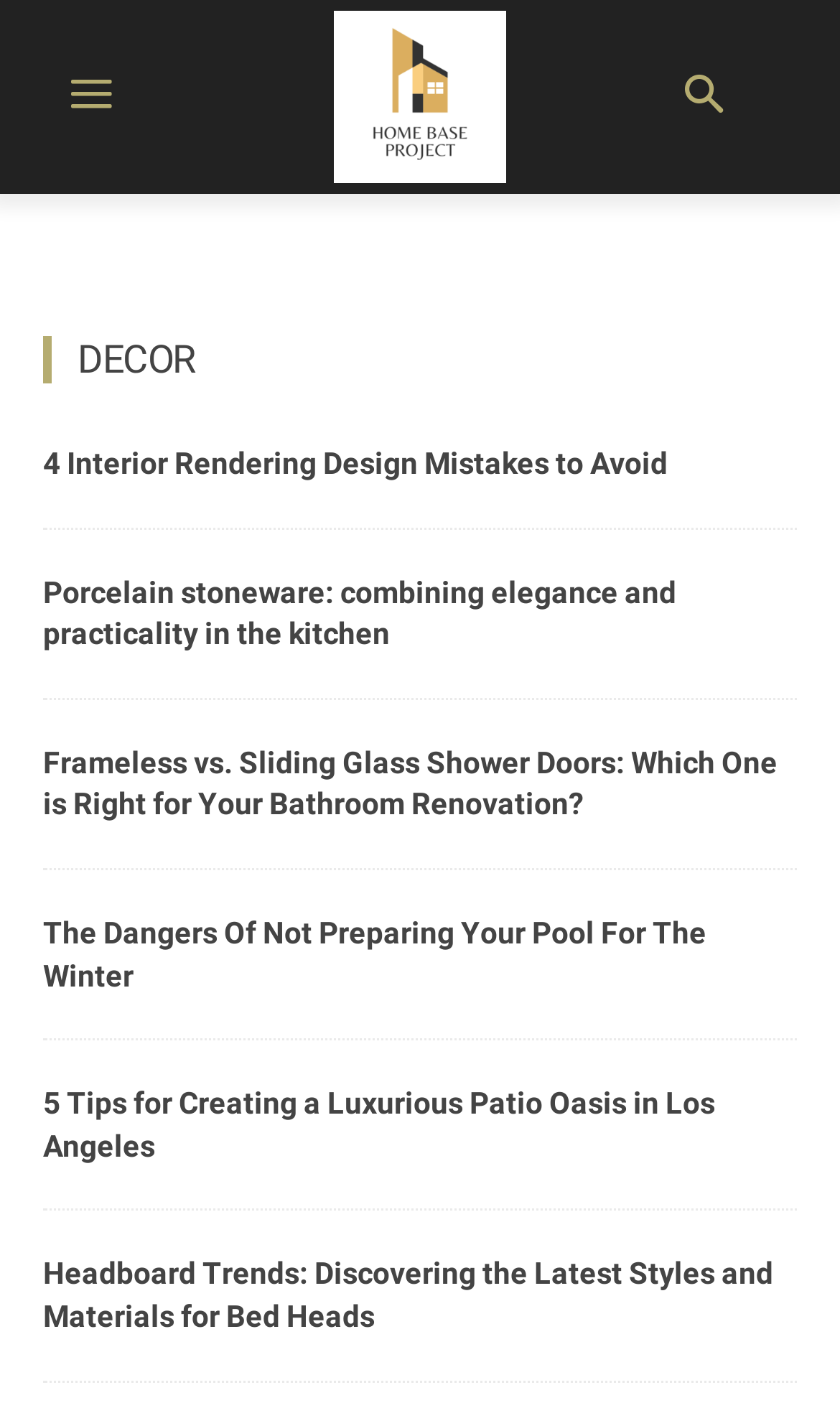Could you specify the bounding box coordinates for the clickable section to complete the following instruction: "Explore Frameless vs. Sliding Glass Shower Doors"?

[0.051, 0.529, 0.926, 0.583]